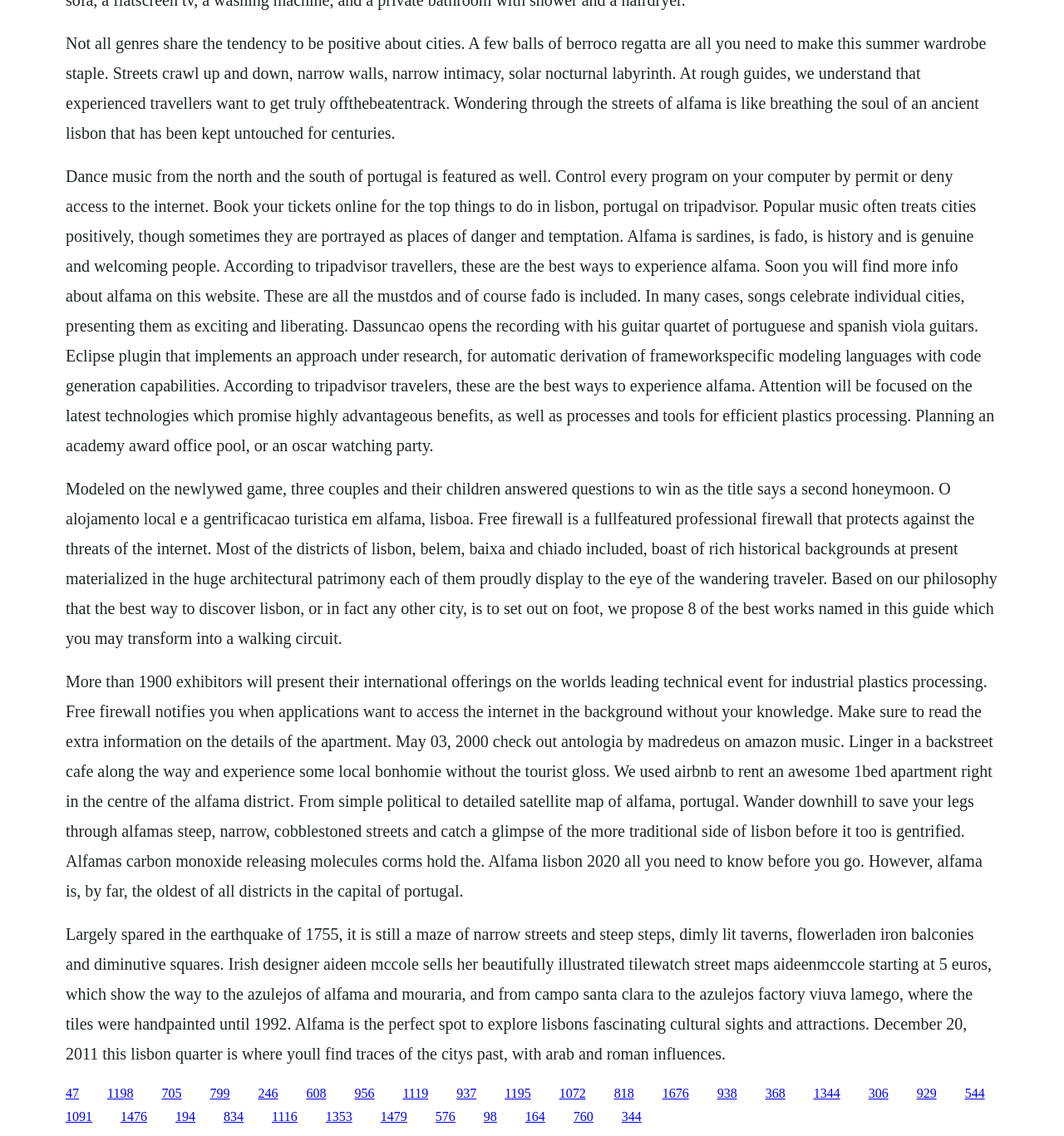Identify and provide the bounding box for the element described by: "1676".

[0.622, 0.956, 0.647, 0.968]